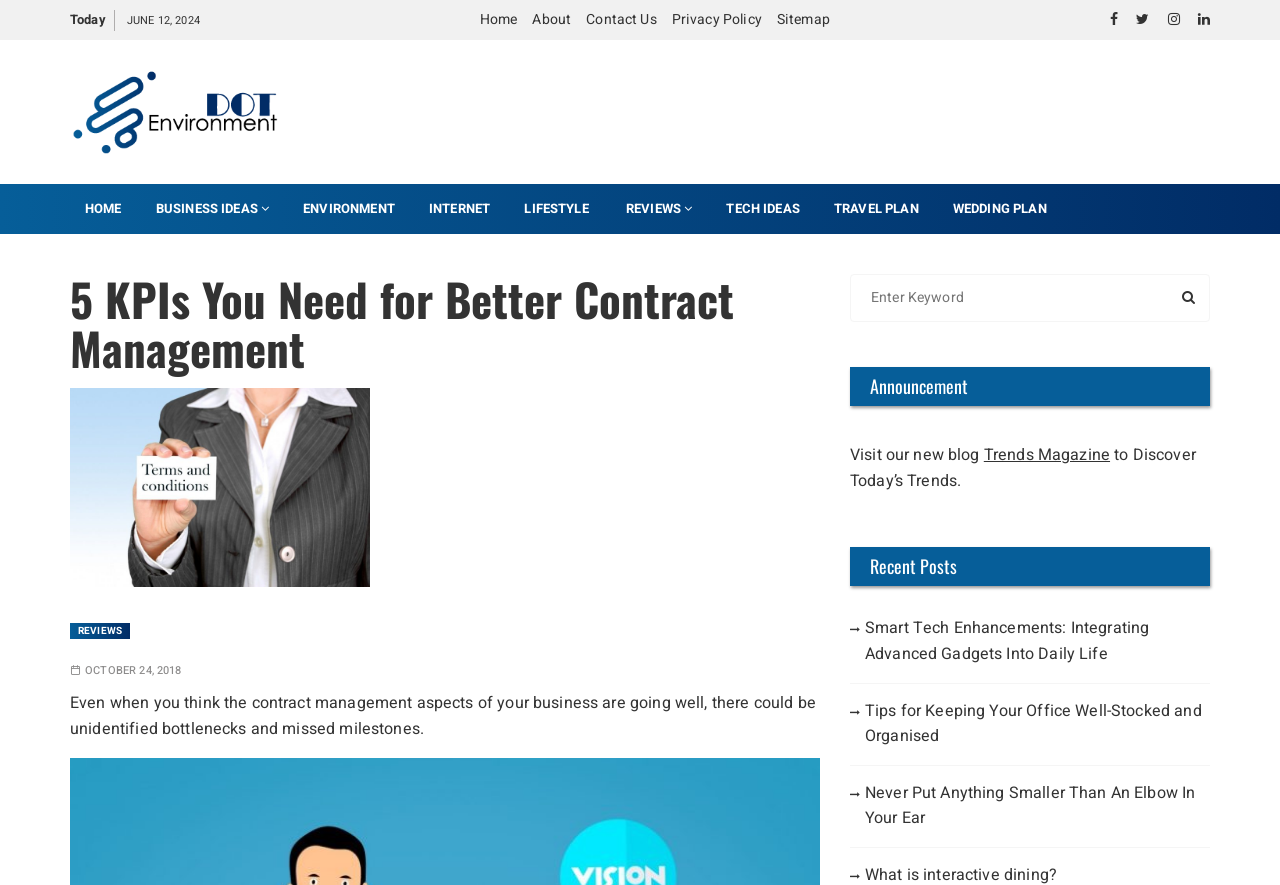Specify the bounding box coordinates of the area that needs to be clicked to achieve the following instruction: "Click on the 'Home' link".

[0.375, 0.01, 0.404, 0.034]